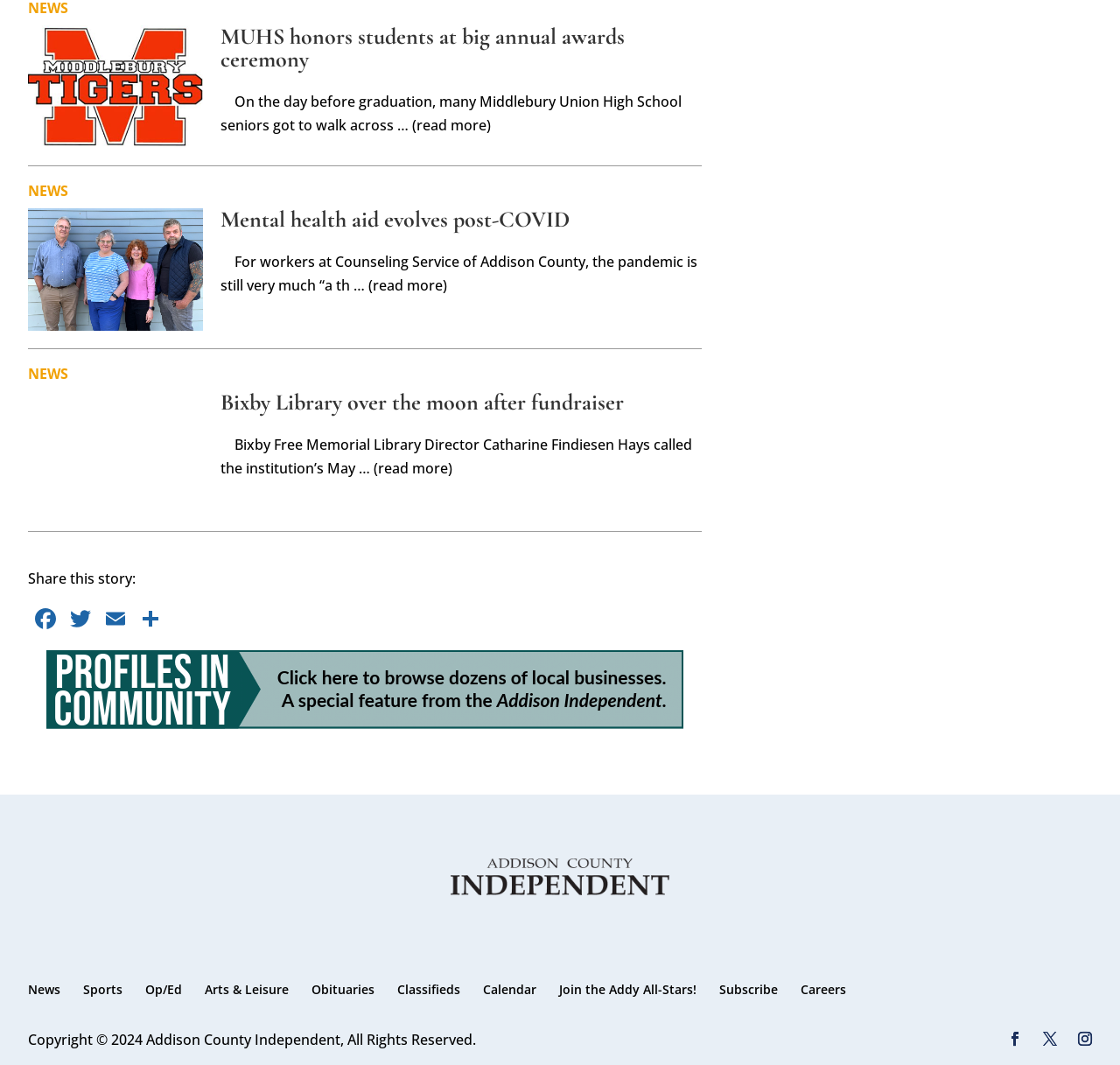Can you give a detailed response to the following question using the information from the image? How many navigation links are available at the bottom of the webpage?

I found the navigation links at the bottom of the webpage by looking at the elements with the y-coordinate values greater than 0.9. I found 11 link elements [156, 157, 158, 159, 160, 161, 162, 163, 164, 165, 166] with various text values, which are likely the navigation links available at the bottom of the webpage.